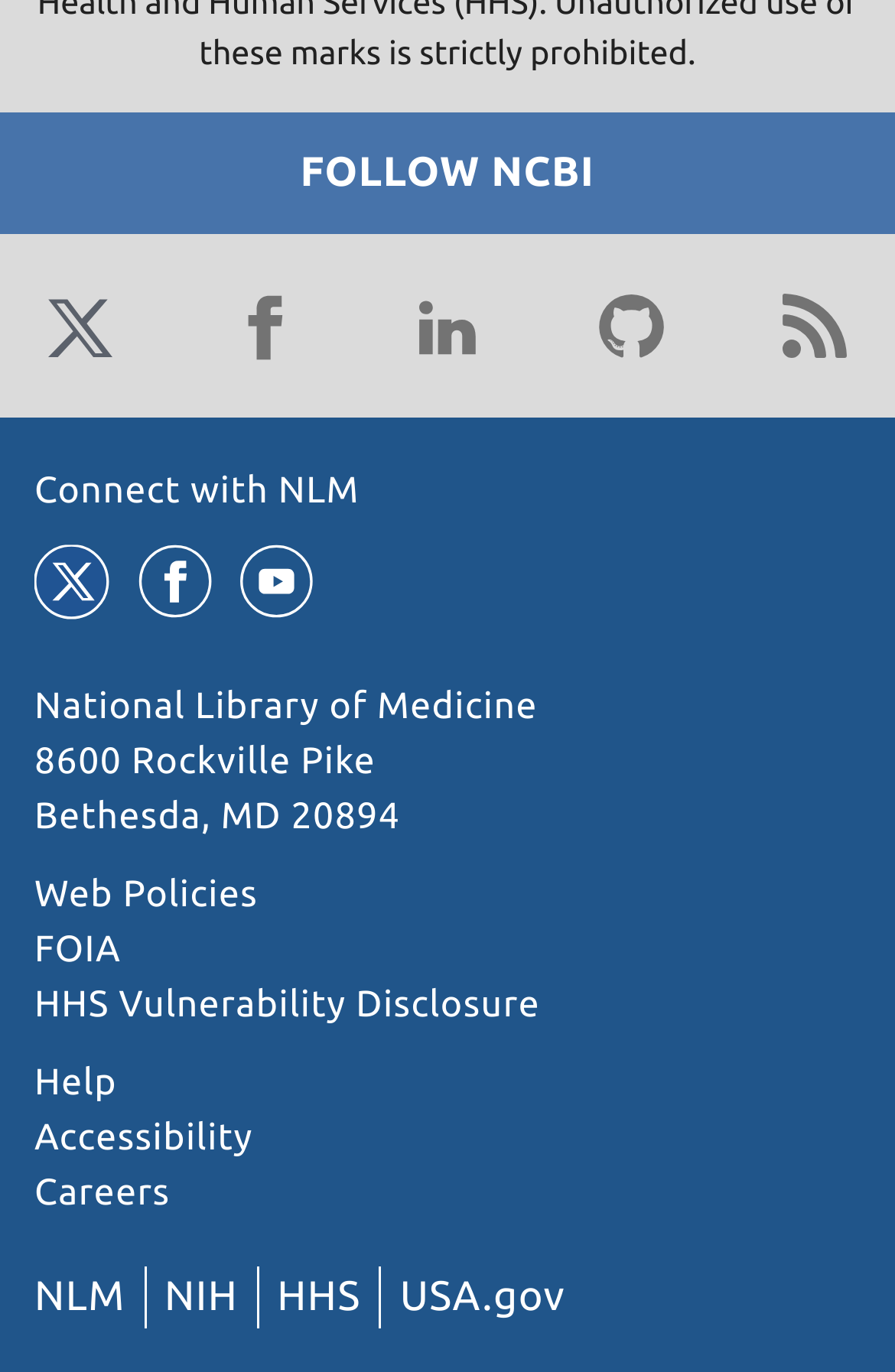Pinpoint the bounding box coordinates of the area that should be clicked to complete the following instruction: "Follow NLM on Twitter". The coordinates must be given as four float numbers between 0 and 1, i.e., [left, top, right, bottom].

[0.038, 0.205, 0.141, 0.271]